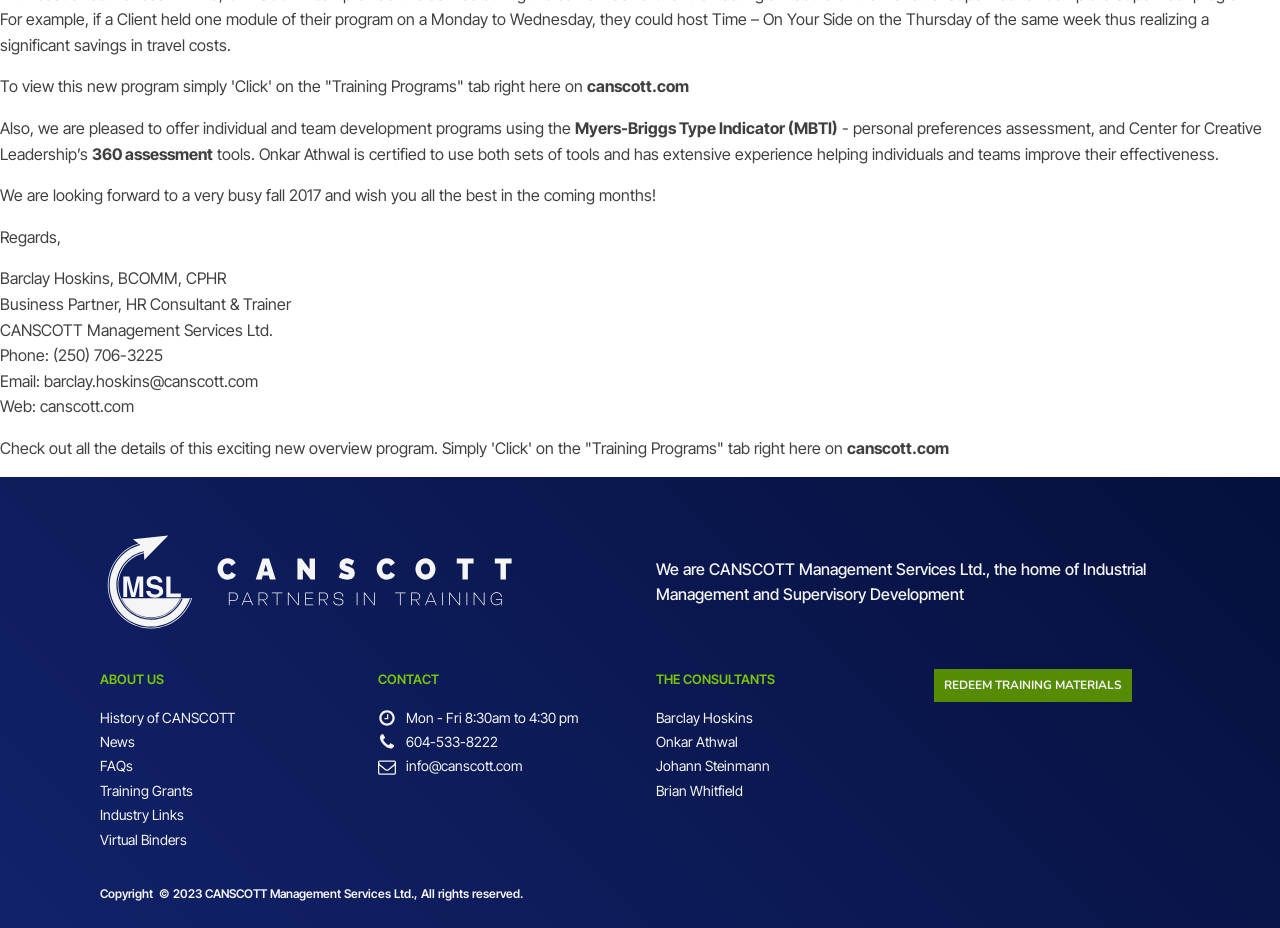For the element described, predict the bounding box coordinates as (top-left x, top-left y, bottom-right x, bottom-right y). All values should be between 0 and 1. Element description: Redeem Training Materials

[0.73, 0.721, 0.884, 0.757]